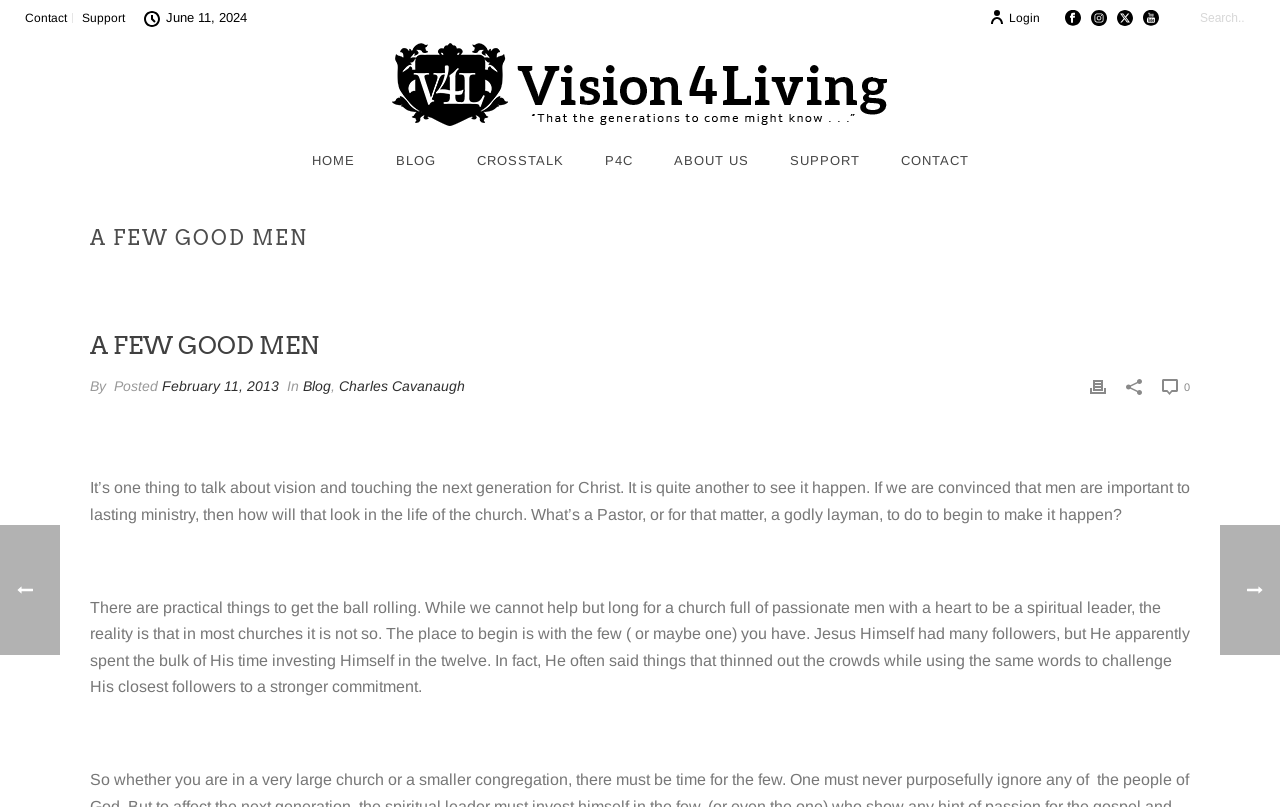Elaborate on the different components and information displayed on the webpage.

The webpage is about "A Few Good Men - Vision4Living" and appears to be a blog or article page. At the top, there are several links, including "Contact", "Support", and a search bar with a button. To the right of the search bar, there are four social media links, each with an icon. Below these links, there is a heading "A FEW GOOD MEN" in a prominent font.

The main content of the page is an article with a title that is not explicitly stated, but the text begins with "It’s one thing to talk about vision and touching the next generation for Christ. It is quite another to see it happen..." The article discusses the importance of men in ministry and how to begin making a change in the life of the church.

The article is divided into paragraphs, with a few images scattered throughout. There are also links to other articles or categories, such as "Blog", "CROSSTALK", and "P4C", which have dropdown menus. At the bottom of the page, there are links to "HOME", "ABOUT US", and "SUPPORT".

On the left side of the page, there is a section with a heading "A FEW GOOD MEN" again, followed by the author's name "Charles Cavanaugh" and the date "February 11, 2013". There are also links to "Print" and a comment count "0".